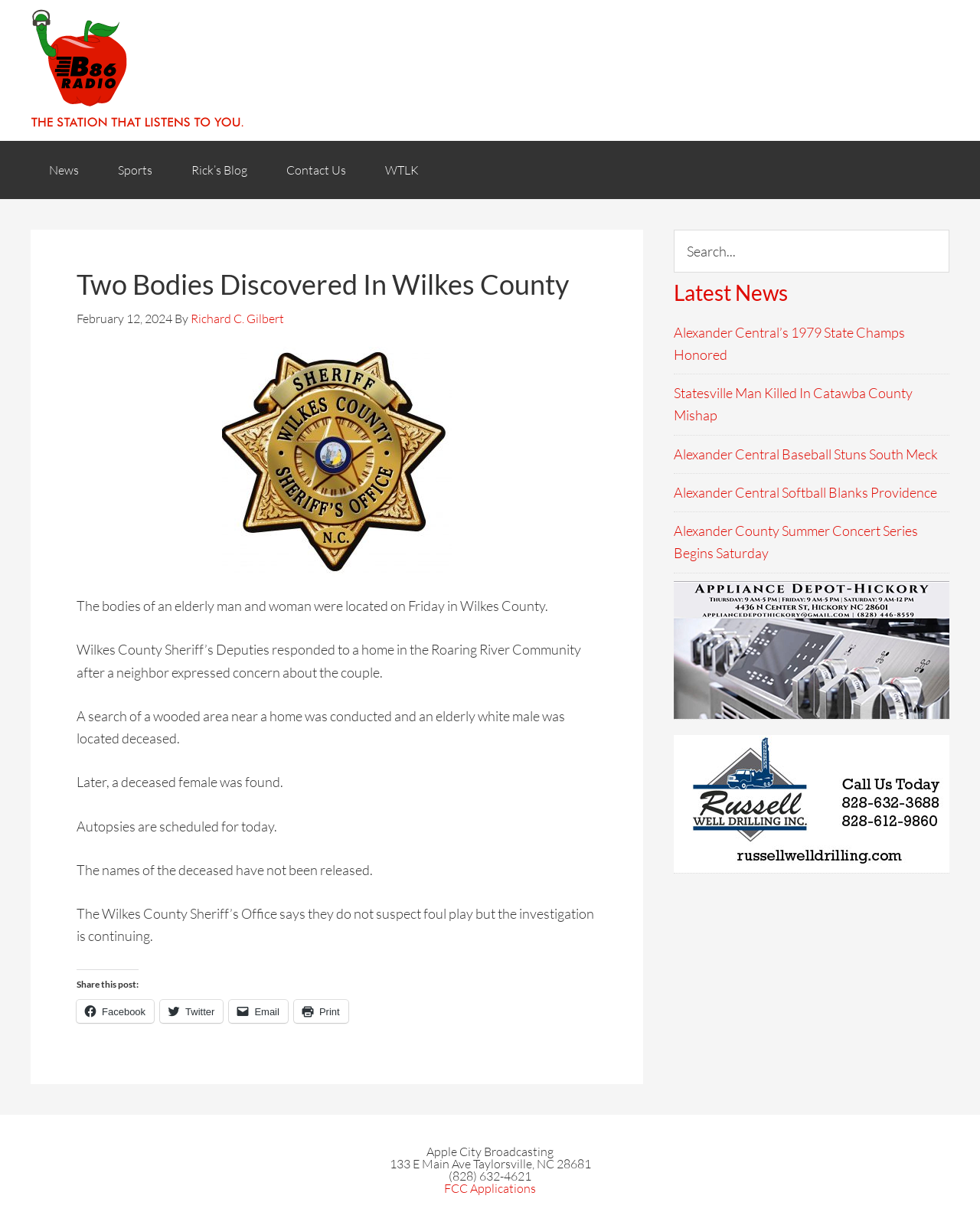Please identify the bounding box coordinates of the element's region that should be clicked to execute the following instruction: "Click on News". The bounding box coordinates must be four float numbers between 0 and 1, i.e., [left, top, right, bottom].

[0.031, 0.115, 0.099, 0.162]